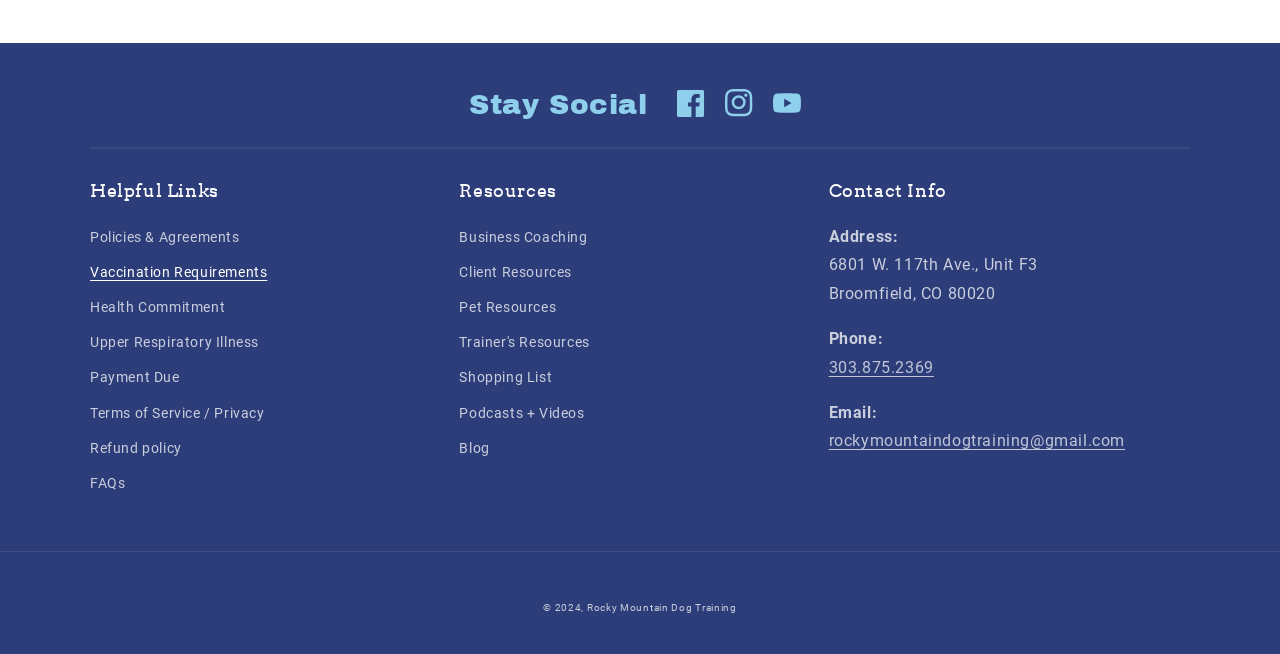Using the information in the image, give a comprehensive answer to the question: 
What is the email address of Rocky Mountain Dog Training?

I found the answer by looking at the link under the 'Contact Info' heading, which provides the email address of Rocky Mountain Dog Training.